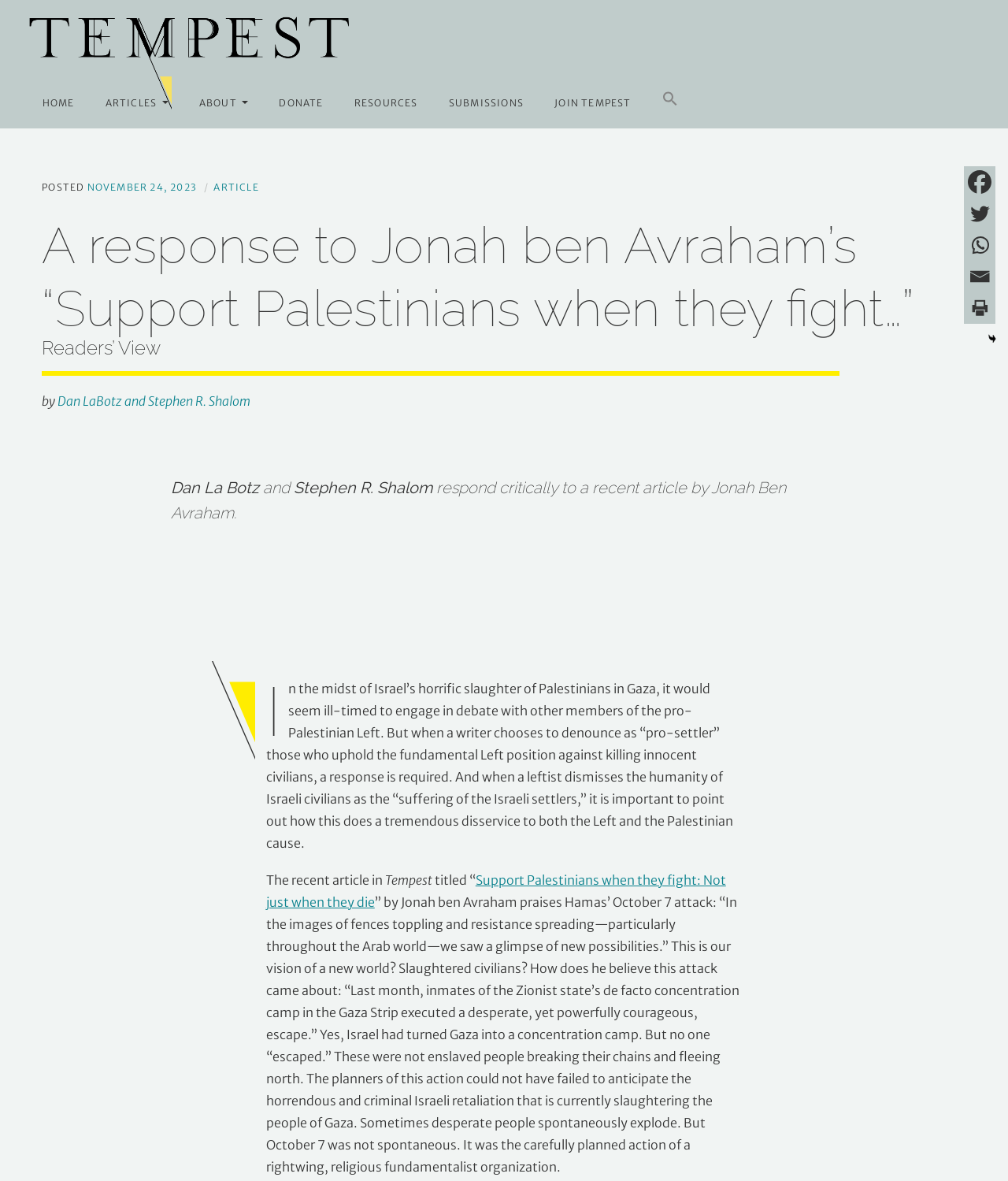Specify the bounding box coordinates (top-left x, top-left y, bottom-right x, bottom-right y) of the UI element in the screenshot that matches this description: November 24, 2023

[0.086, 0.153, 0.195, 0.163]